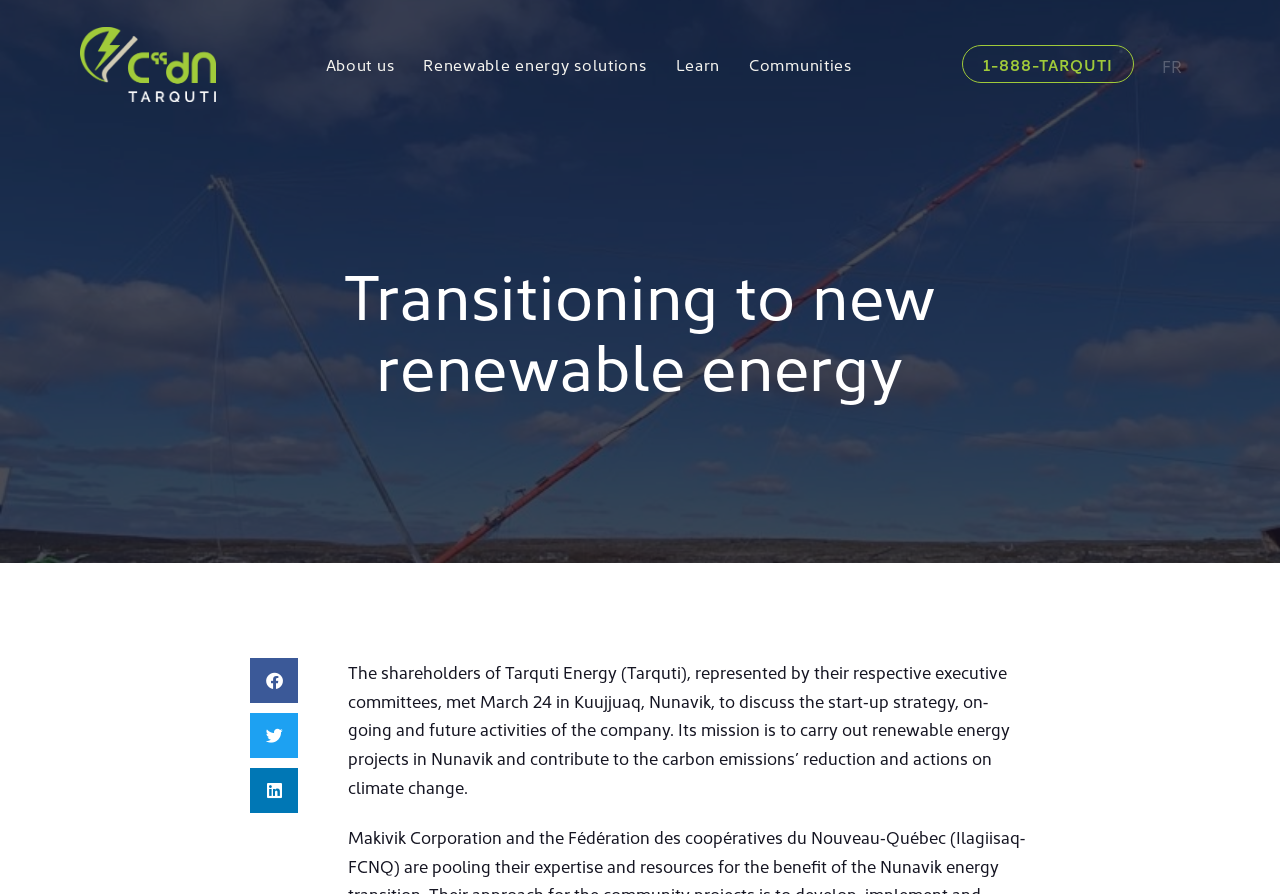Pinpoint the bounding box coordinates of the clickable element to carry out the following instruction: "Click on Renewable energy solutions."

[0.331, 0.045, 0.505, 0.099]